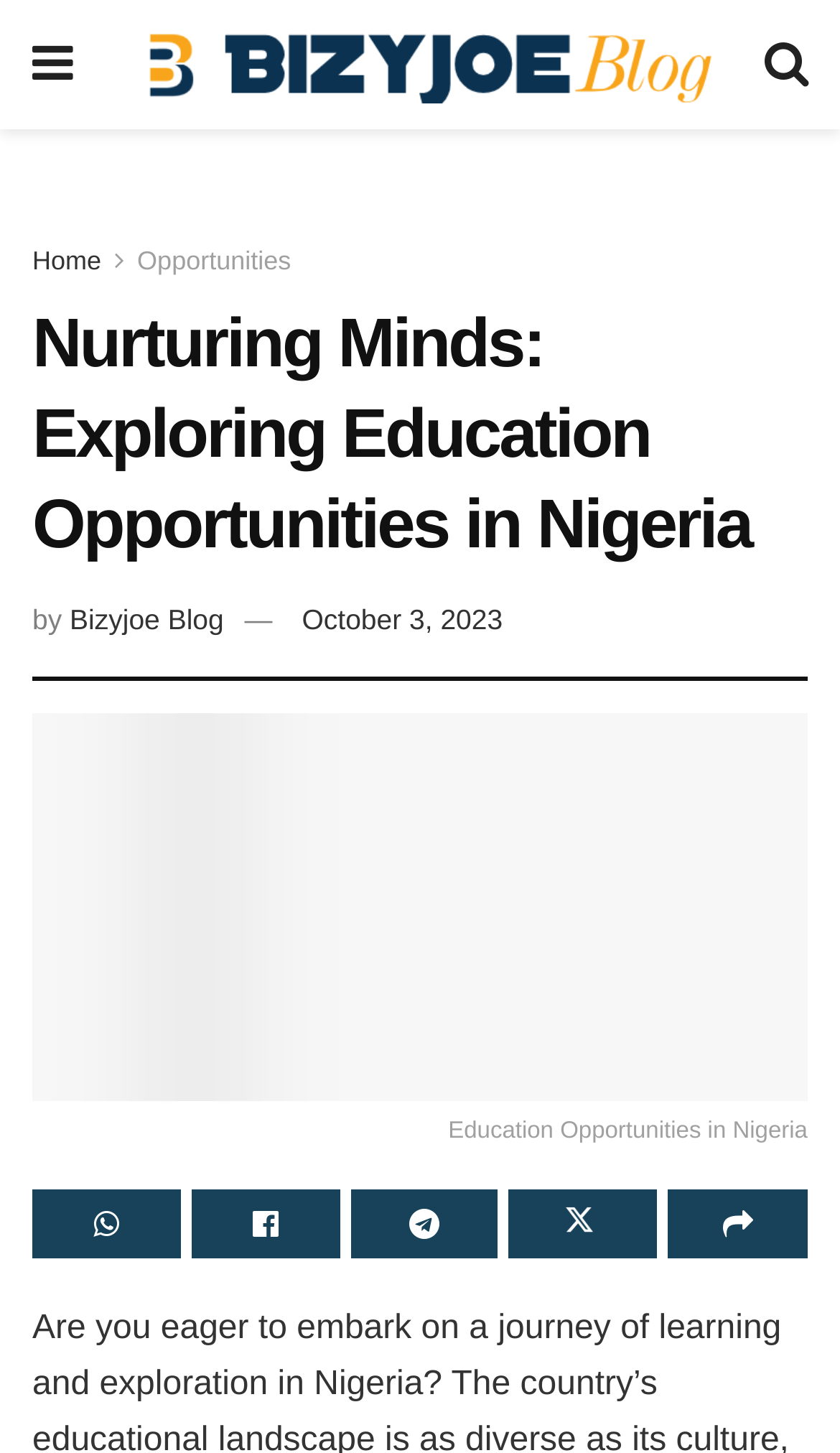Find the bounding box coordinates of the element to click in order to complete this instruction: "View the Education Opportunities in Nigeria article". The bounding box coordinates must be four float numbers between 0 and 1, denoted as [left, top, right, bottom].

[0.038, 0.491, 0.962, 0.796]